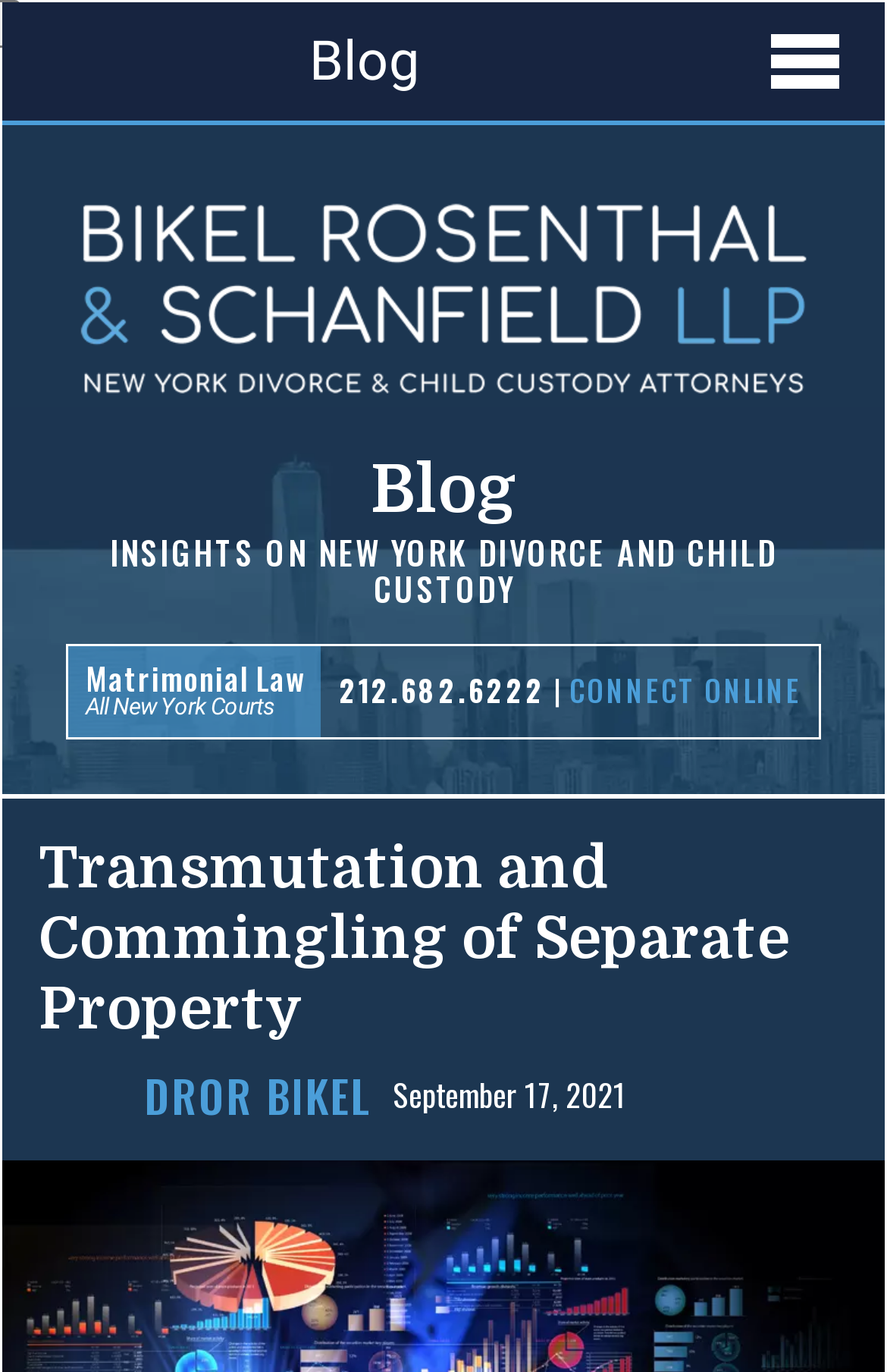When was the blog post published?
Based on the screenshot, provide a one-word or short-phrase response.

September 17, 2021